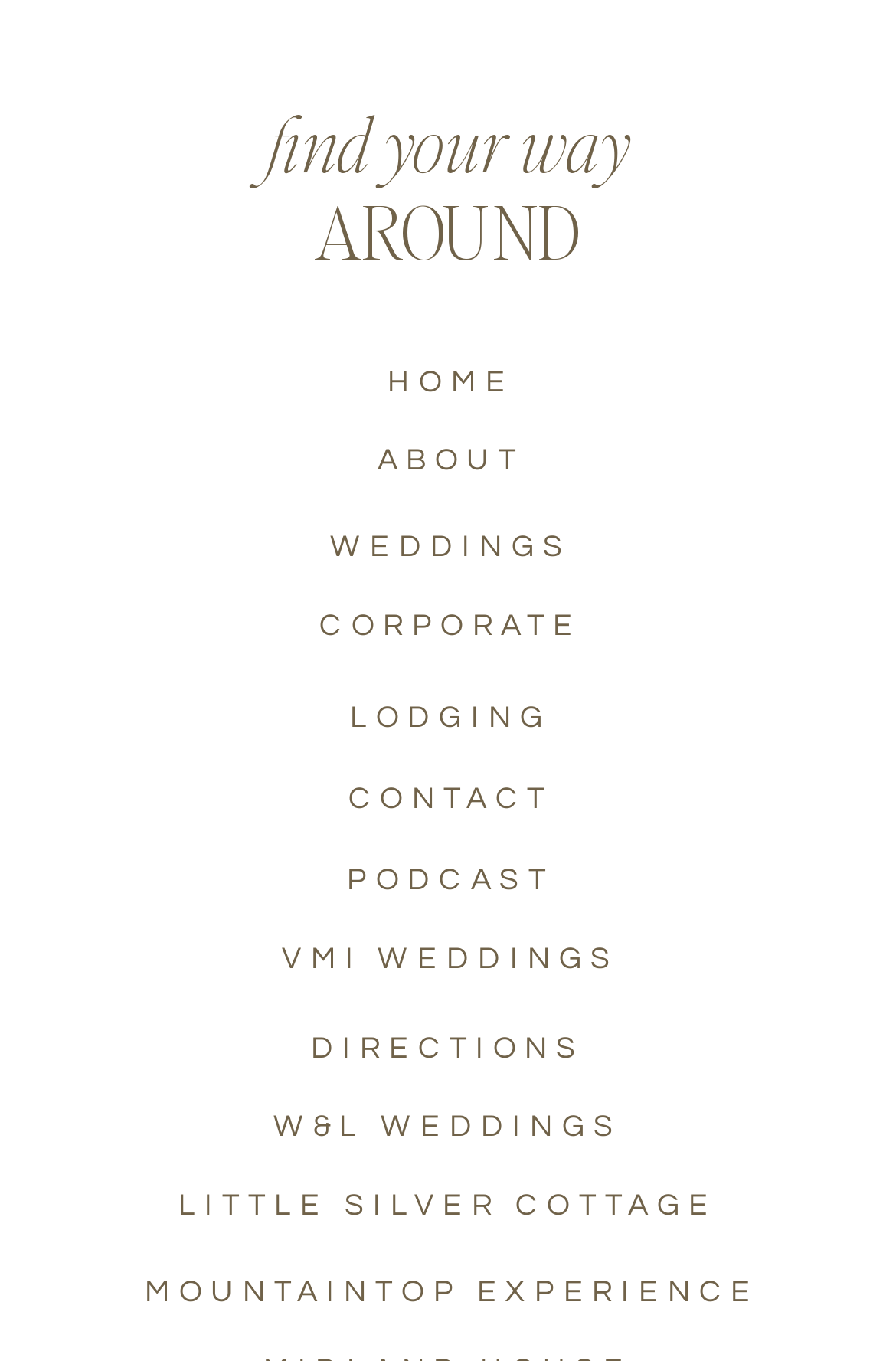Please specify the bounding box coordinates of the clickable section necessary to execute the following command: "click on DIRECTIONS".

[0.256, 0.754, 0.744, 0.776]